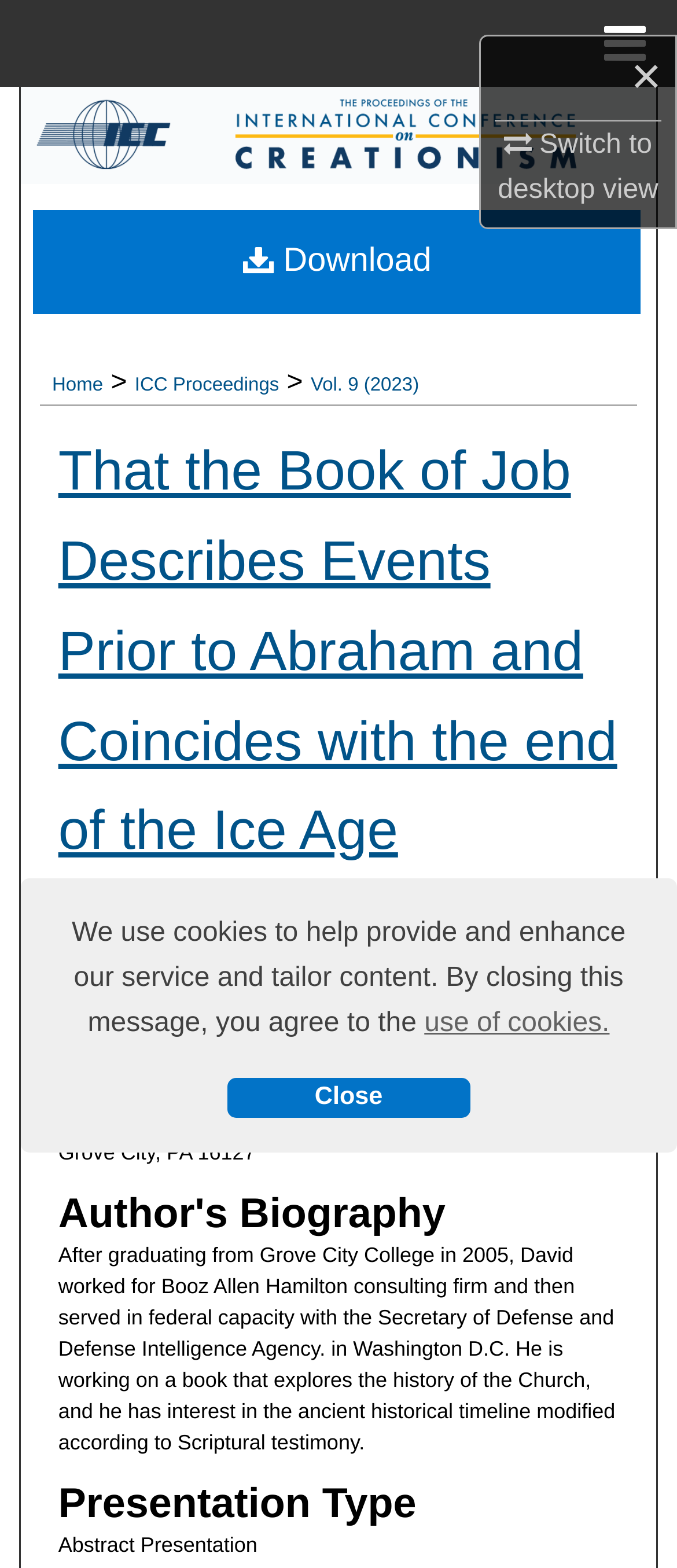What is the title of the article?
Answer the question with a single word or phrase by looking at the picture.

The Book of Job Fills the Gap between the Tower of Babel and Abraham